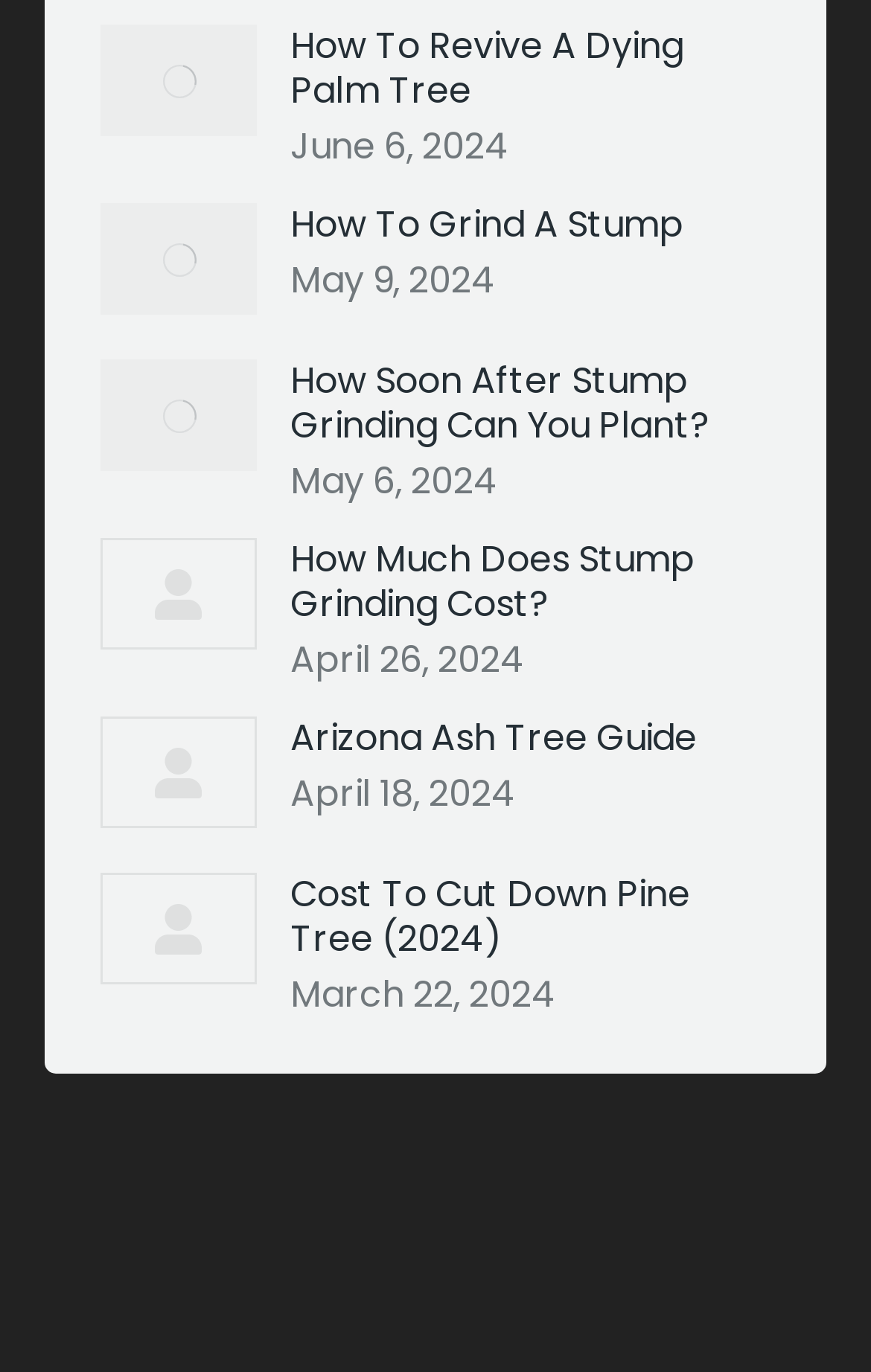Using the webpage screenshot and the element description aria-label="Post image", determine the bounding box coordinates. Specify the coordinates in the format (top-left x, top-left y, bottom-right x, bottom-right y) with values ranging from 0 to 1.

[0.115, 0.637, 0.295, 0.718]